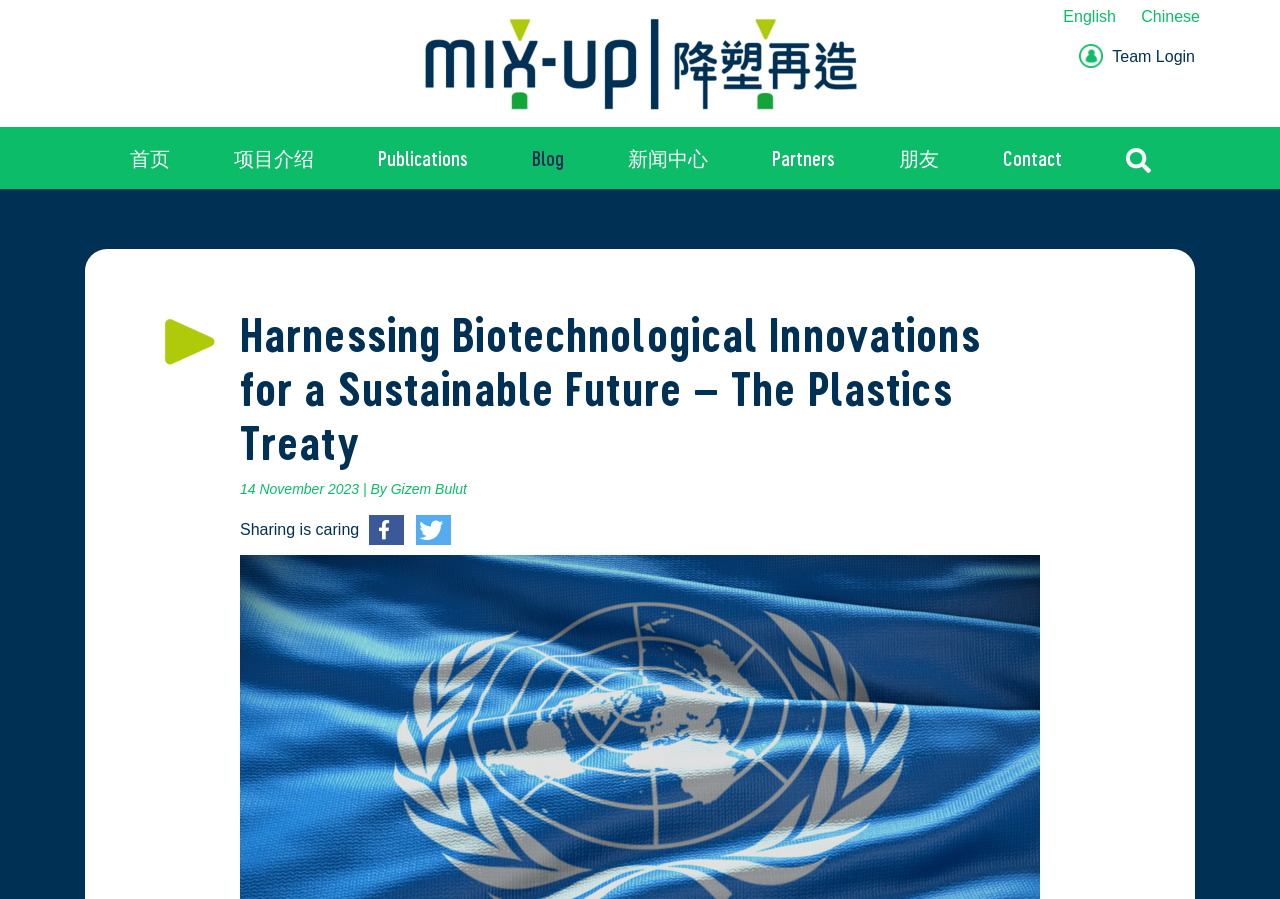Locate the bounding box coordinates of the region to be clicked to comply with the following instruction: "Select English language". The coordinates must be four float numbers between 0 and 1, in the form [left, top, right, bottom].

[0.831, 0.009, 0.88, 0.028]